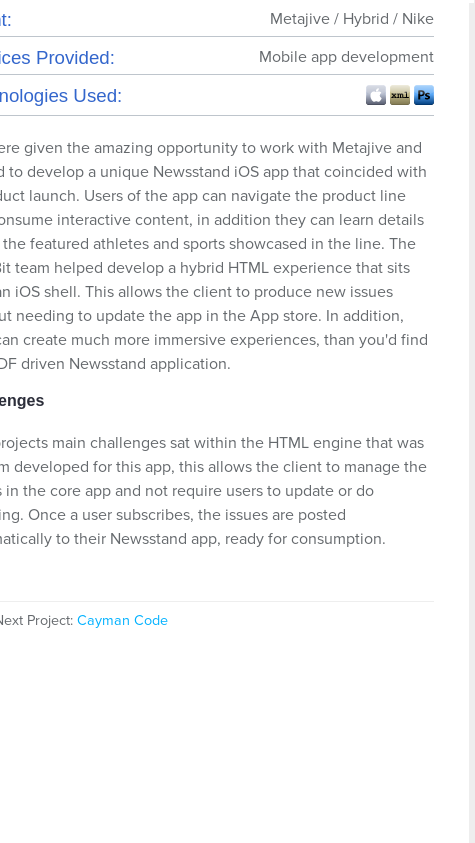How are latest issues delivered to the app?
Examine the image and provide an in-depth answer to the question.

As users subscribe, the latest issues are automatically delivered to the app, enhancing user experience and interaction, as mentioned in the caption.